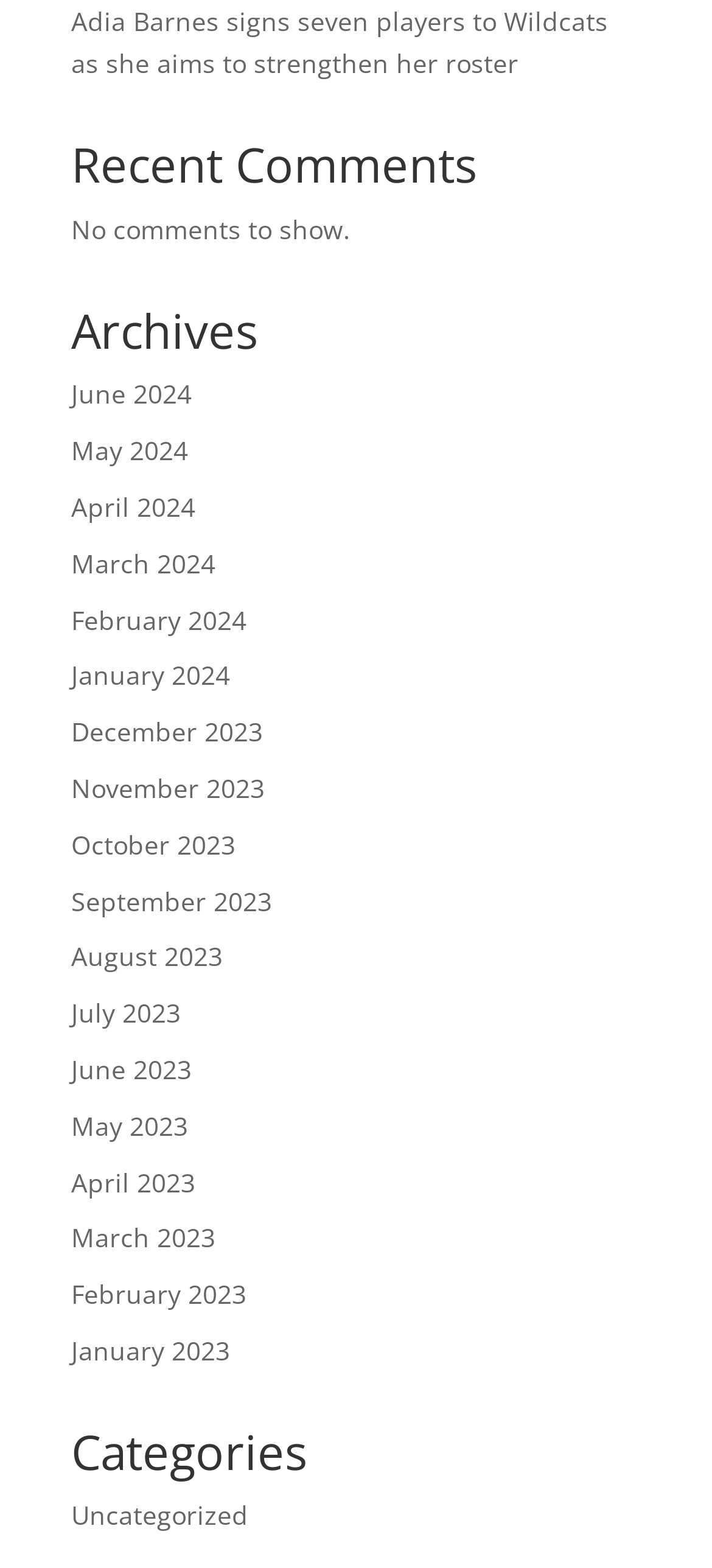Identify the bounding box coordinates for the element that needs to be clicked to fulfill this instruction: "Browse archives for June 2024". Provide the coordinates in the format of four float numbers between 0 and 1: [left, top, right, bottom].

[0.1, 0.24, 0.269, 0.263]